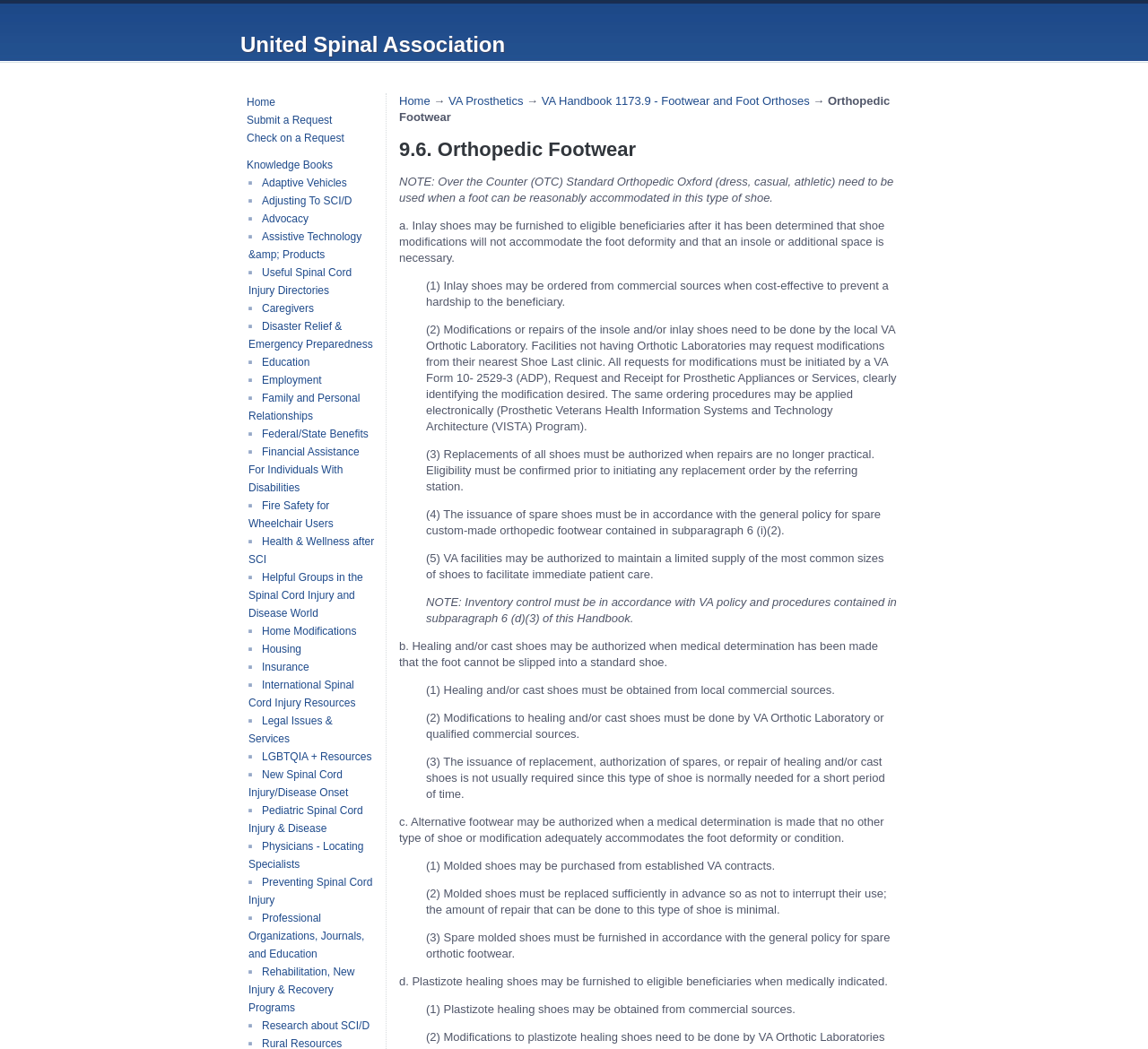Extract the bounding box for the UI element that matches this description: "Assistive Technology &amp; Products".

[0.216, 0.22, 0.315, 0.254]